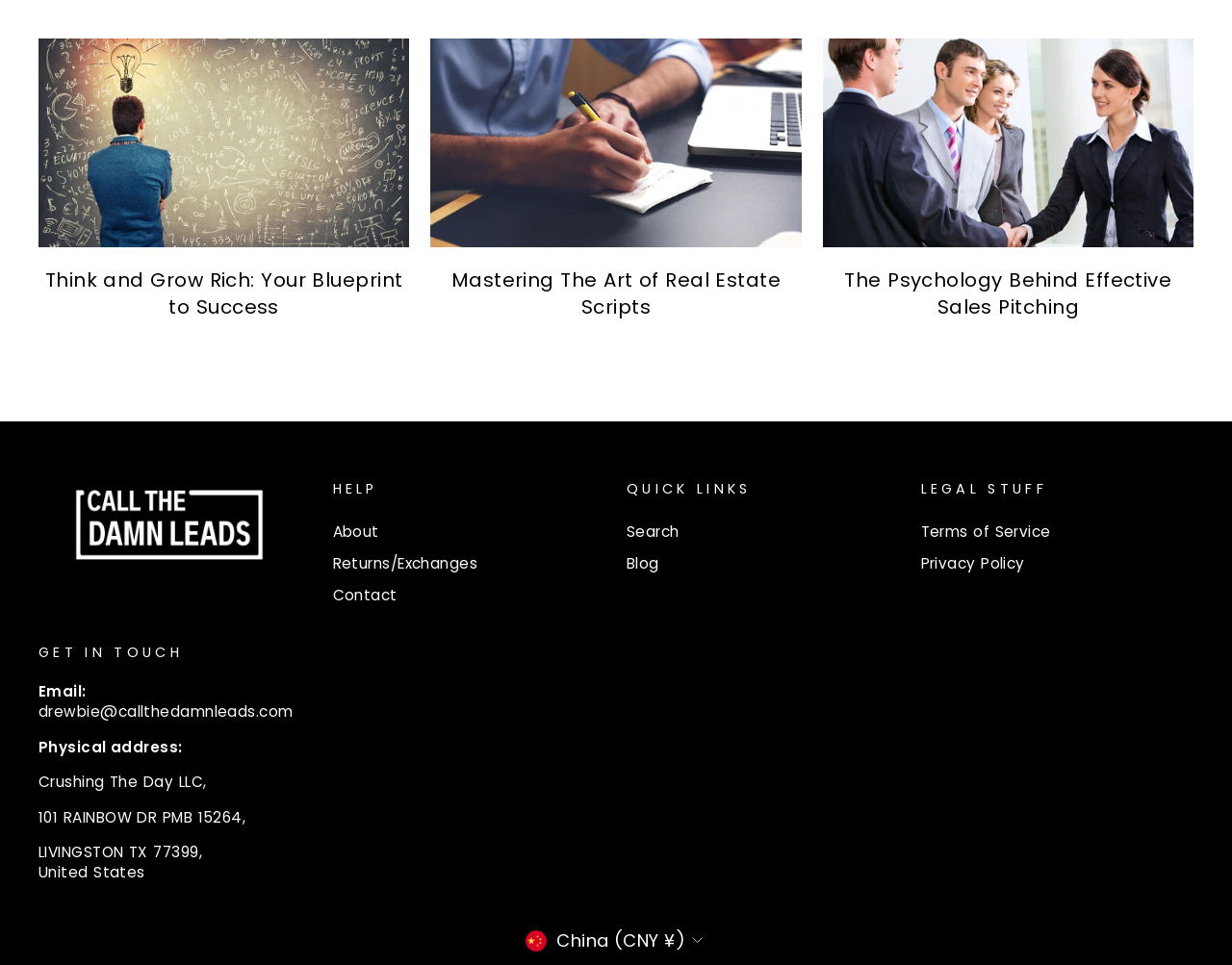Please answer the following question using a single word or phrase: 
What is the default currency?

China (CNY ¥)